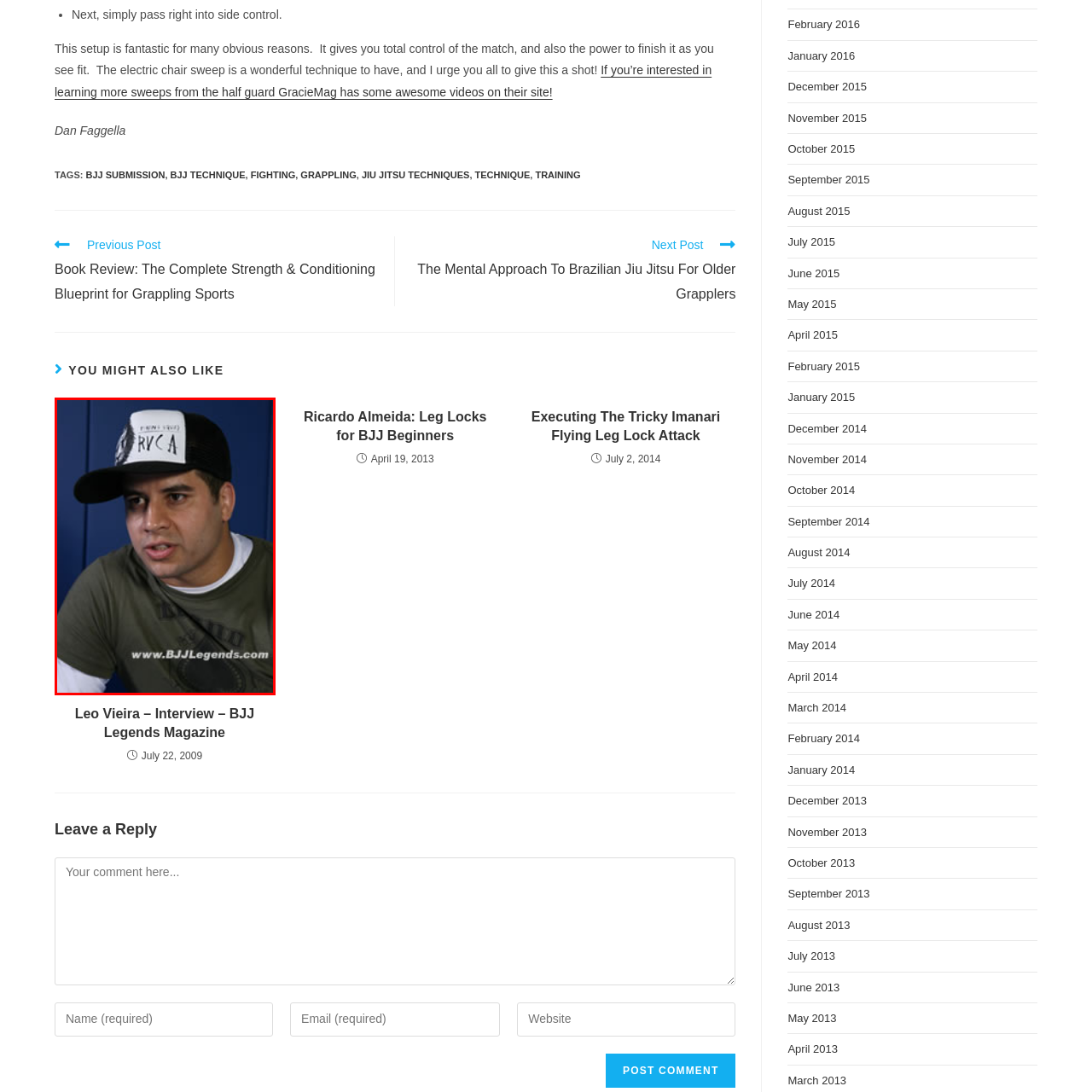Give a detailed narrative of the image enclosed by the red box.

The image features a man engaged in conversation, wearing a cap with the word "RVCA" printed prominently on the front. He has a casual, approachable demeanor and is dressed in a dark t-shirt with a round neckline. The backdrop appears to be a solid blue wall, creating a contrast with his attire. This photo is likely from an interview context, possibly related to his insights or experiences in Brazilian Jiu-Jitsu, as suggested by its association with BJJ Legends Magazine, a known publication focusing on martial arts topics.